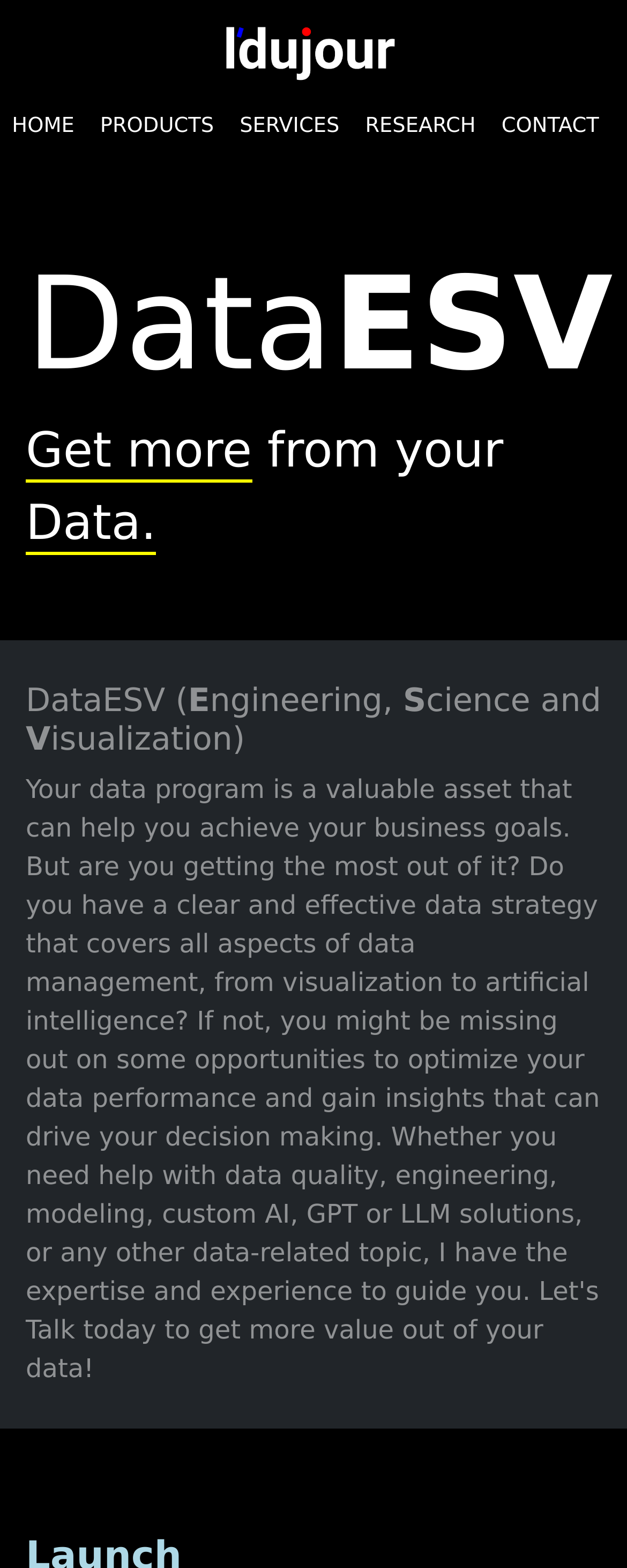Find the bounding box coordinates for the UI element that matches this description: "PRODUCTS".

[0.139, 0.062, 0.362, 0.098]